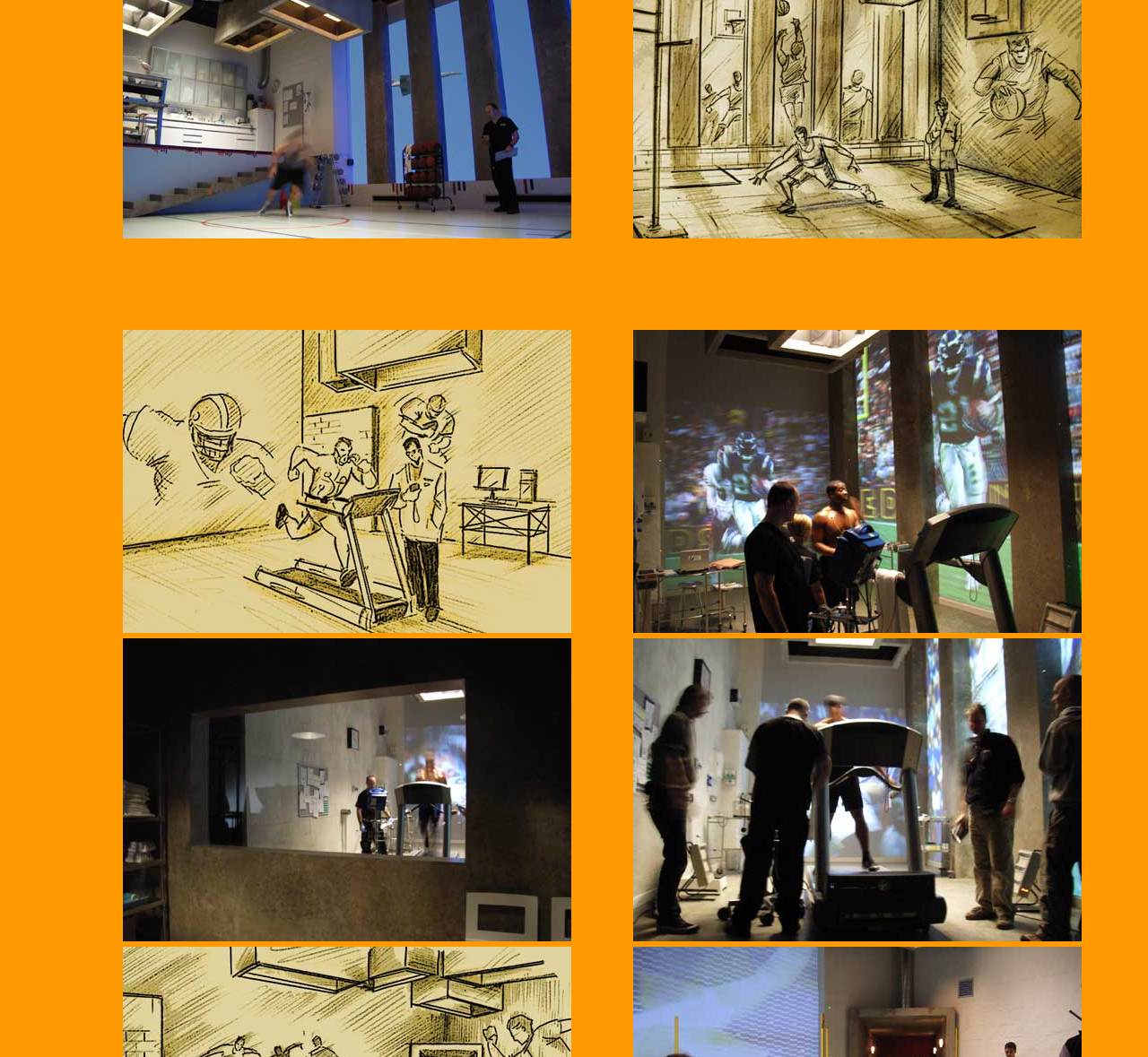Please specify the bounding box coordinates in the format (top-left x, top-left y, bottom-right x, bottom-right y), with values ranging from 0 to 1. Identify the bounding box for the UI component described as follows: aria-label="Advertisement" name="aswift_0" title="Advertisement"

[0.216, 0.231, 0.784, 0.307]